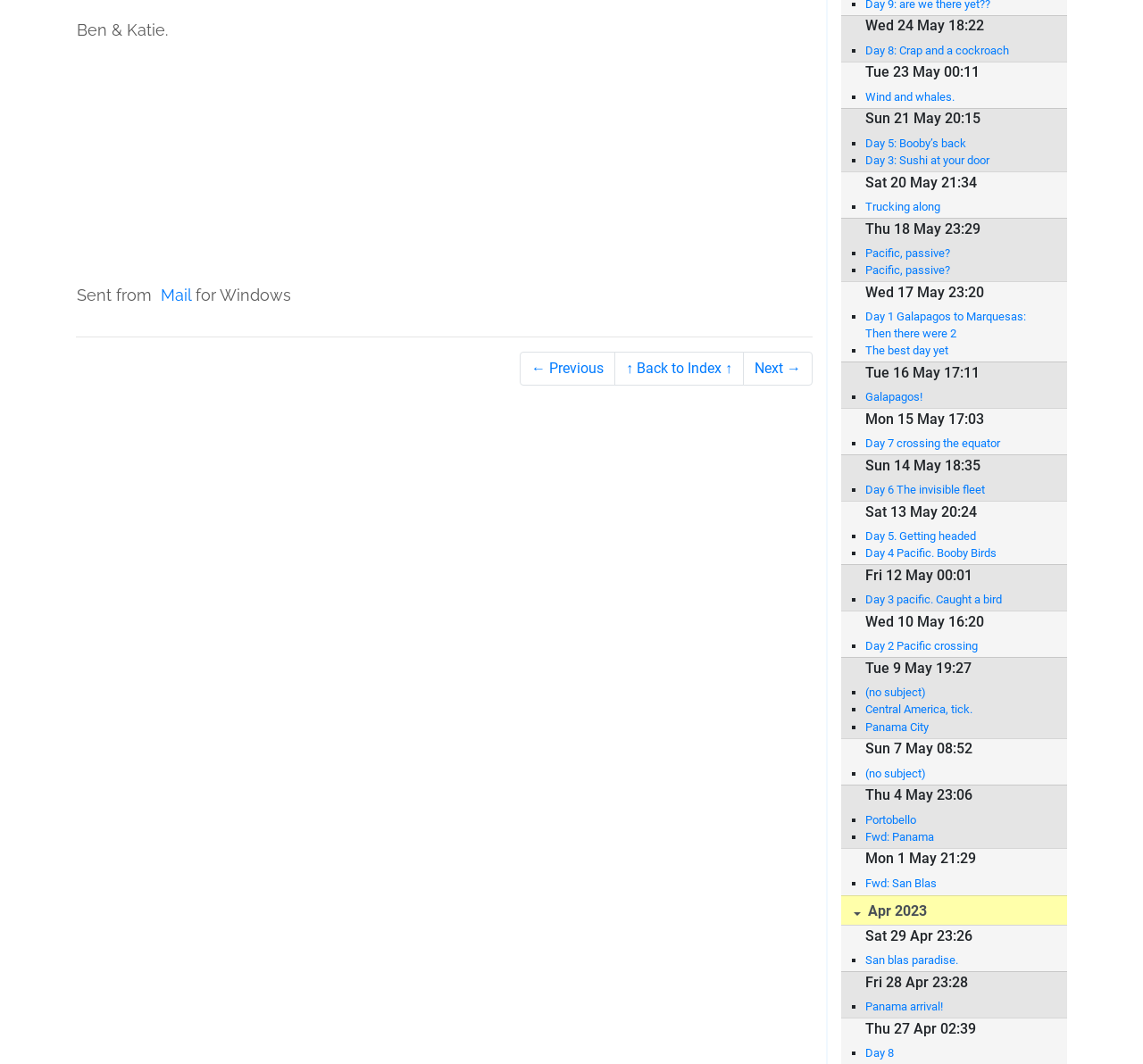What is the purpose of the '■' symbol?
Use the image to answer the question with a single word or phrase.

List marker